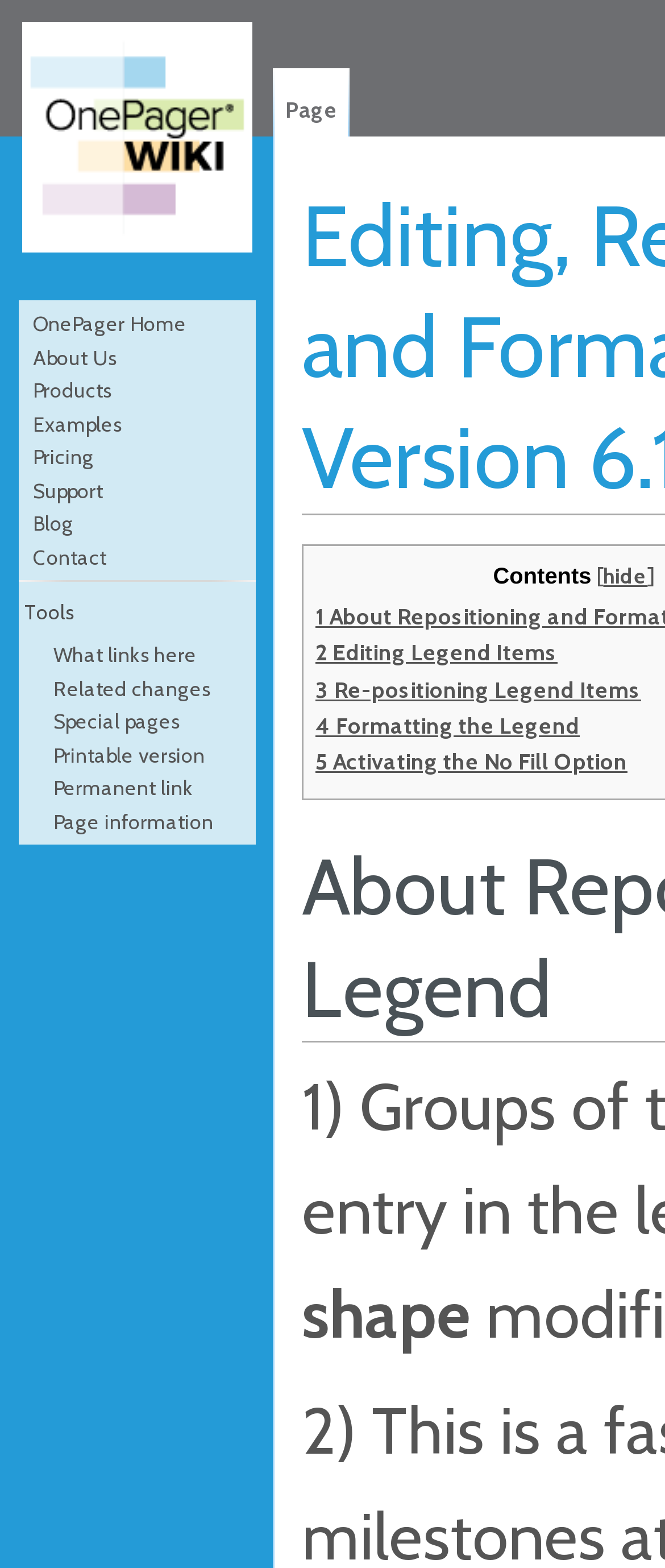Locate the bounding box coordinates of the element that should be clicked to execute the following instruction: "jump to navigation".

[0.592, 0.328, 0.769, 0.347]